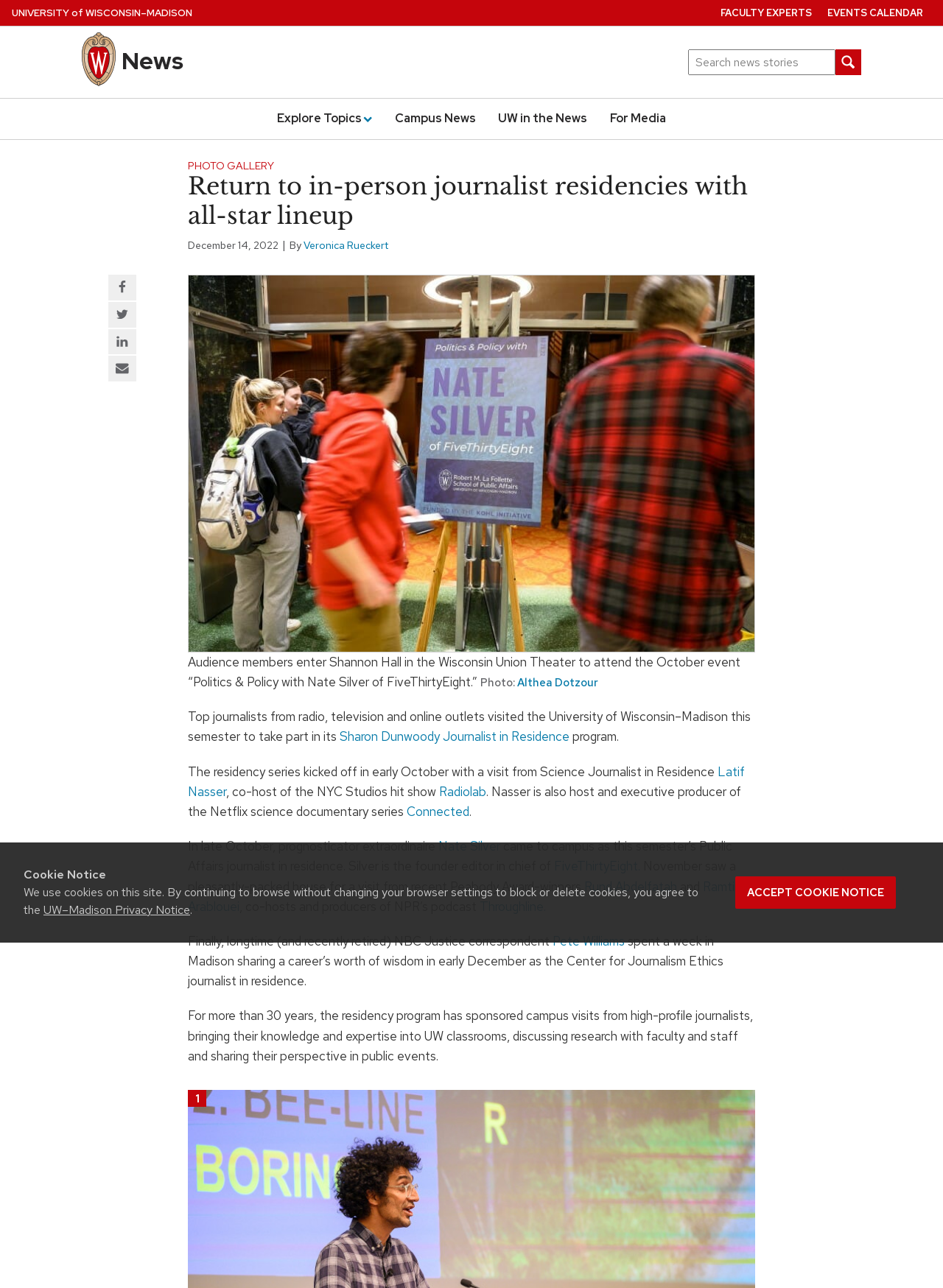Provide the bounding box coordinates of the HTML element this sentence describes: "UW in the News". The bounding box coordinates consist of four float numbers between 0 and 1, i.e., [left, top, right, bottom].

[0.528, 0.084, 0.623, 0.1]